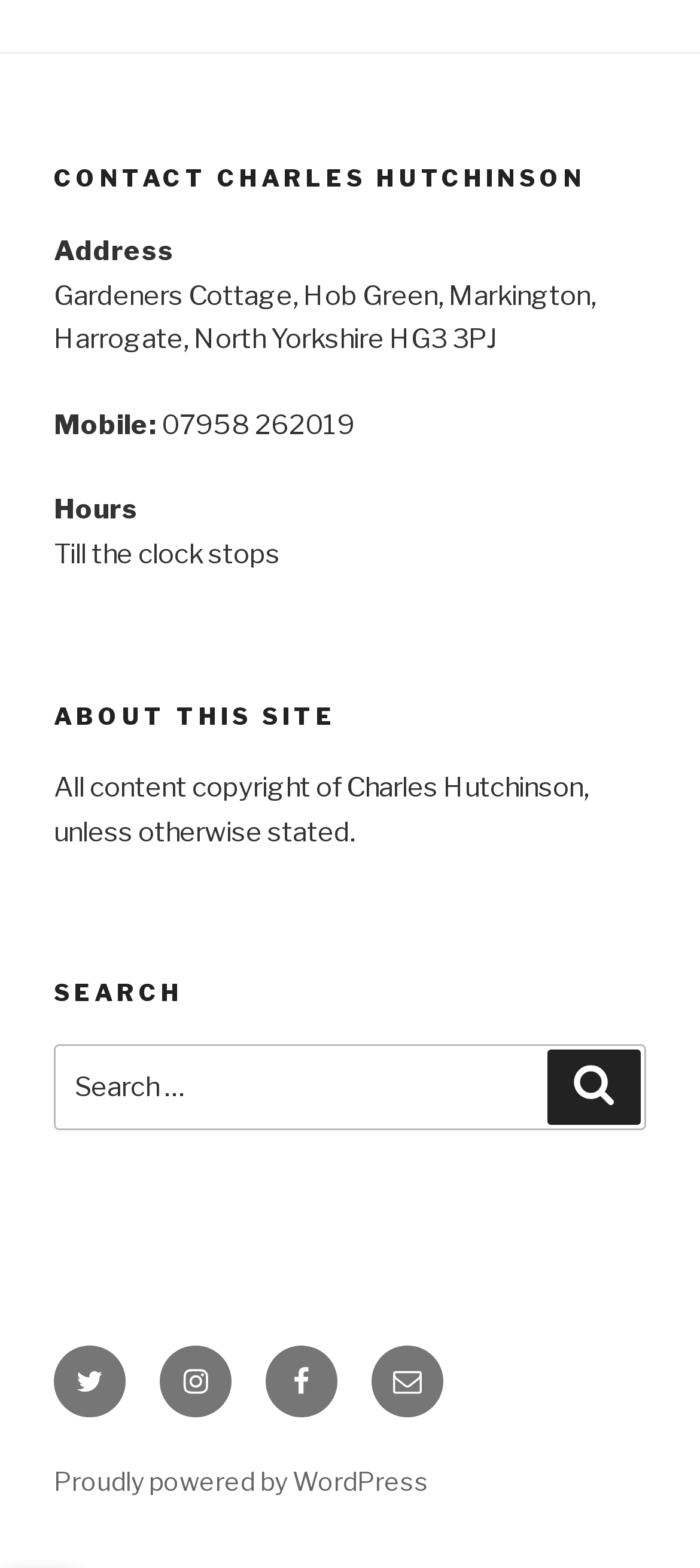What social media platforms are linked from the footer?
Give a detailed explanation using the information visible in the image.

I found the social media links by looking at the footer section of the webpage, where they are listed under the 'Footer Social Links Menu' heading.